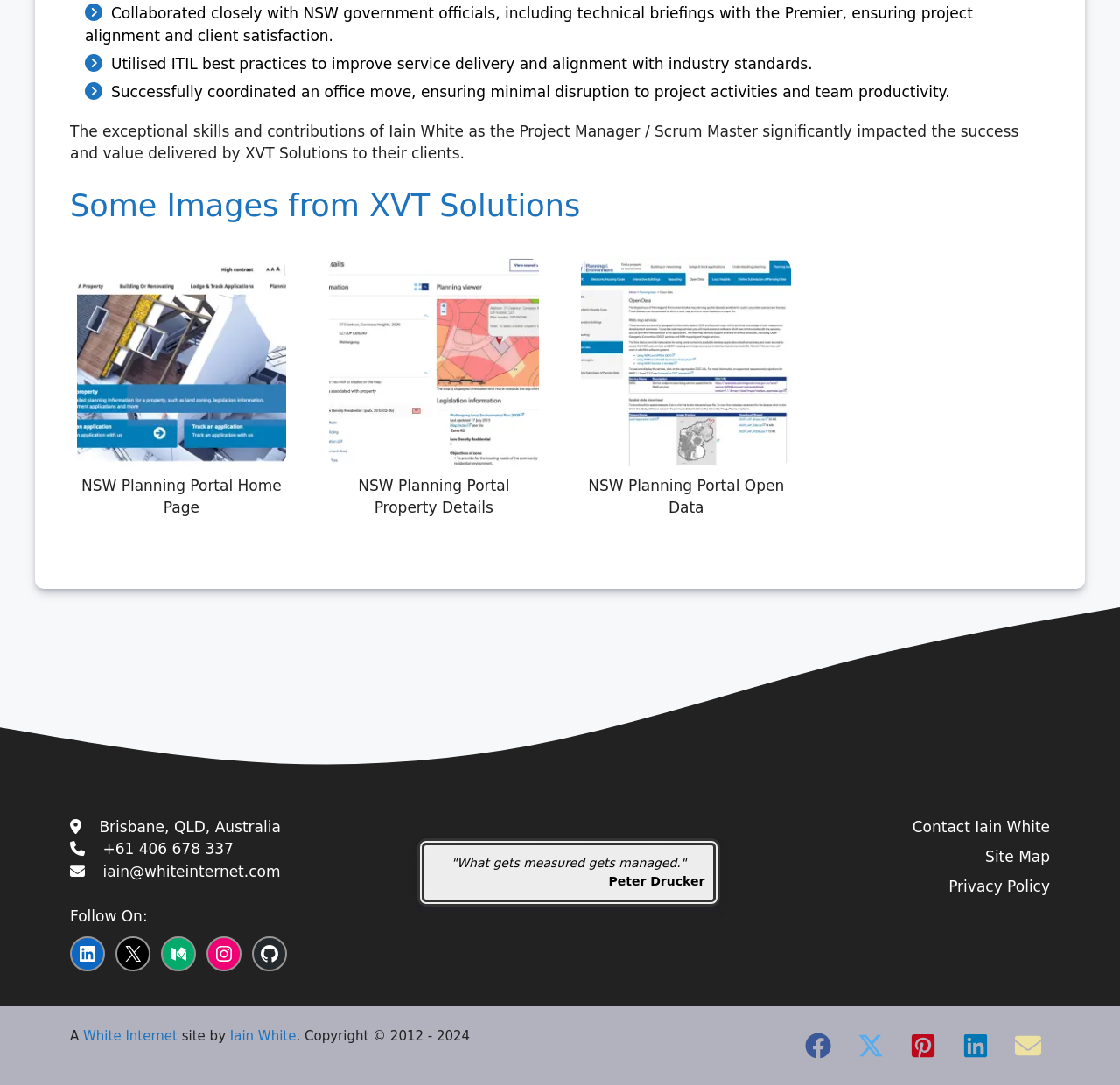Determine the bounding box coordinates for the HTML element mentioned in the following description: "Contact Iain White". The coordinates should be a list of four floats ranging from 0 to 1, represented as [left, top, right, bottom].

[0.815, 0.754, 0.938, 0.77]